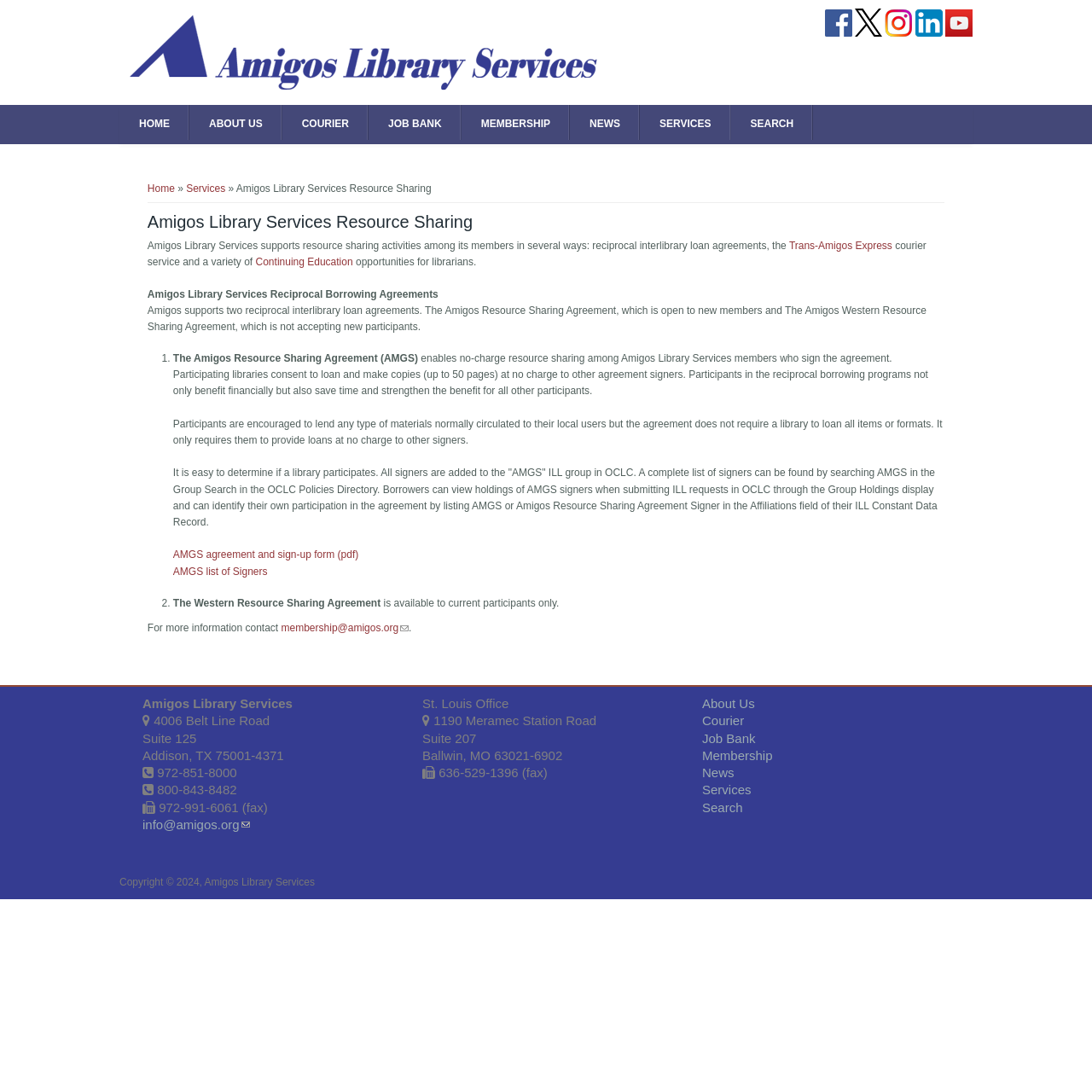Analyze and describe the webpage in a detailed narrative.

This webpage is about Amigos Library Services Resource Sharing. At the top, there are five social media links, including Facebook, Twitter, Instagram, LinkedIn, and YouTube, aligned horizontally. Below them, there is a navigation menu with links to Home, About Us, Courier, Job Bank, Membership, News, Services, and Search.

The main content of the page is divided into two sections. The first section has a heading "You are here" followed by a breadcrumb trail showing the current location as "Home > Services > Amigos Library Services Resource Sharing". Below this, there is a brief introduction to Amigos Library Services, which supports resource sharing activities among its members through reciprocal interlibrary loan agreements, a courier service, and continuing education opportunities.

The second section provides more detailed information about the Amigos Resource Sharing Agreement and the Western Resource Sharing Agreement. The Amigos Resource Sharing Agreement enables no-charge resource sharing among participating libraries, and participants can lend any type of materials normally circulated to their local users. There is also information on how to determine if a library participates in the agreement and how to access the list of signers.

At the bottom of the page, there is contact information for Amigos Library Services, including addresses, phone numbers, and fax numbers for both the Addison, TX, and Ballwin, MO offices. There are also links to send emails to the membership department and the general information department. Finally, there is a copyright notice at the very bottom of the page.